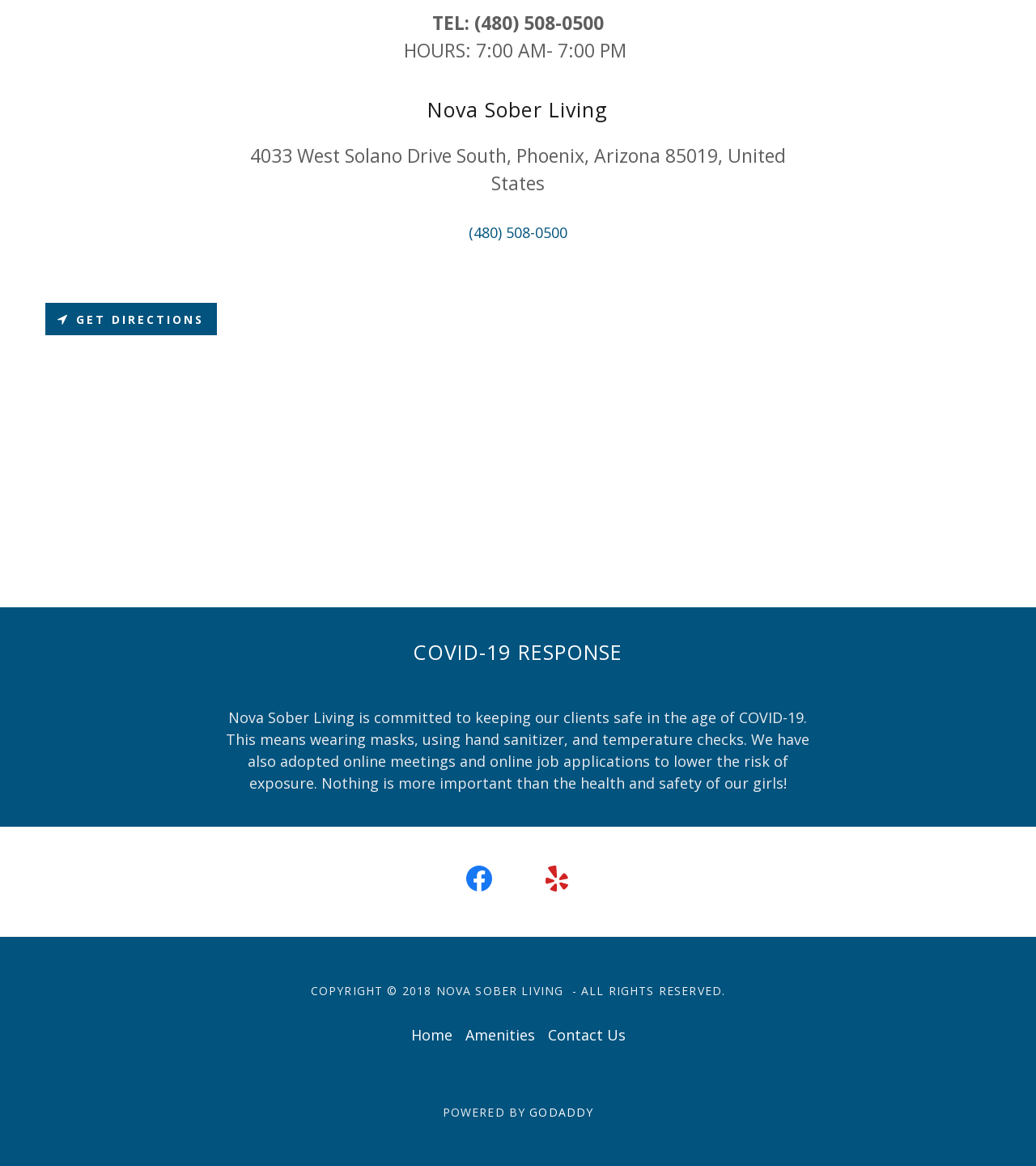Find the bounding box coordinates for the area that must be clicked to perform this action: "Call the phone number".

[0.452, 0.191, 0.548, 0.208]